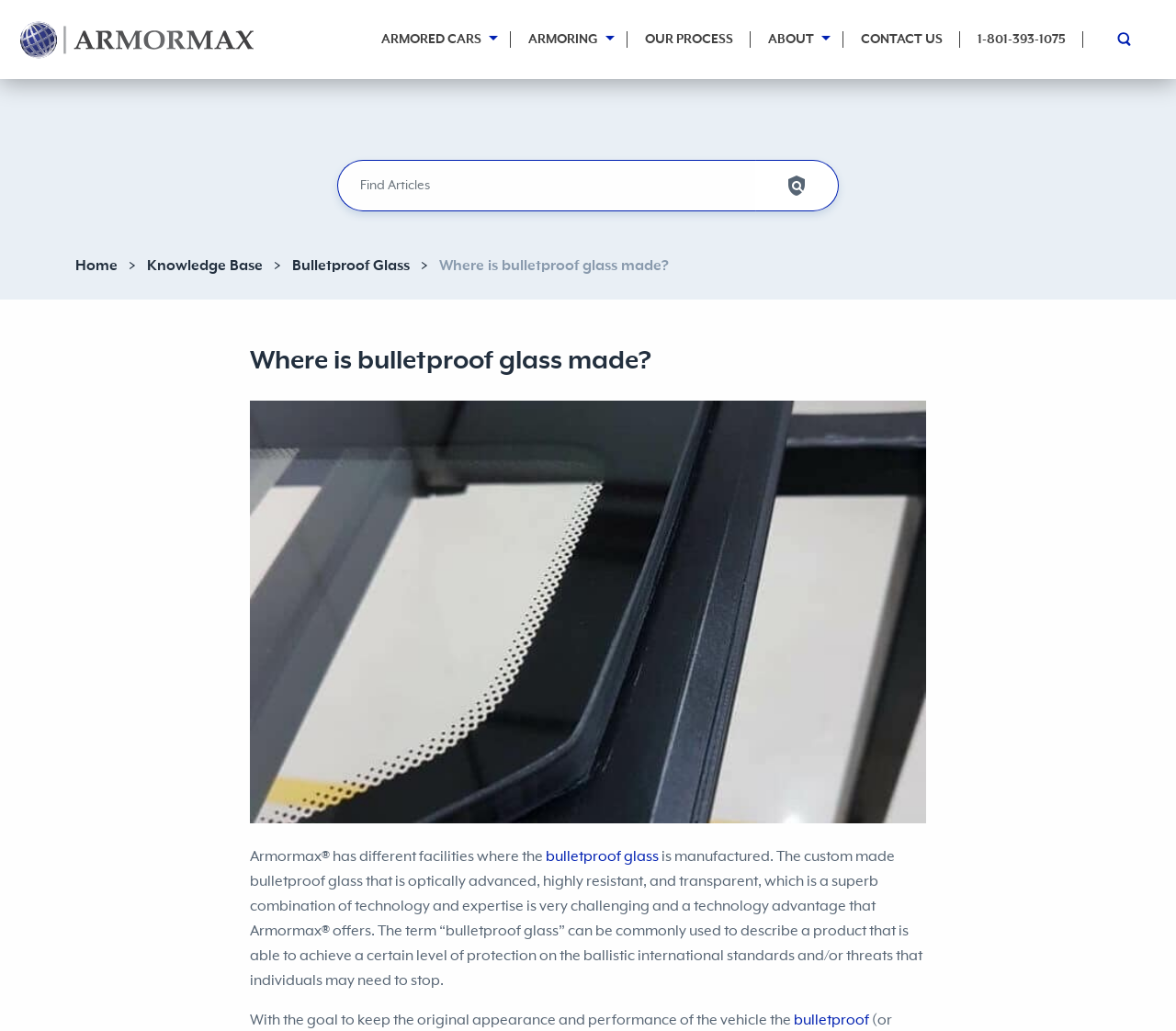Please provide a detailed answer to the question below by examining the image:
What is the purpose of the custom made bulletproof glass?

According to the webpage, the custom made bulletproof glass is designed to keep the original appearance and performance of the vehicle, which implies that it is used for armoring vehicles.